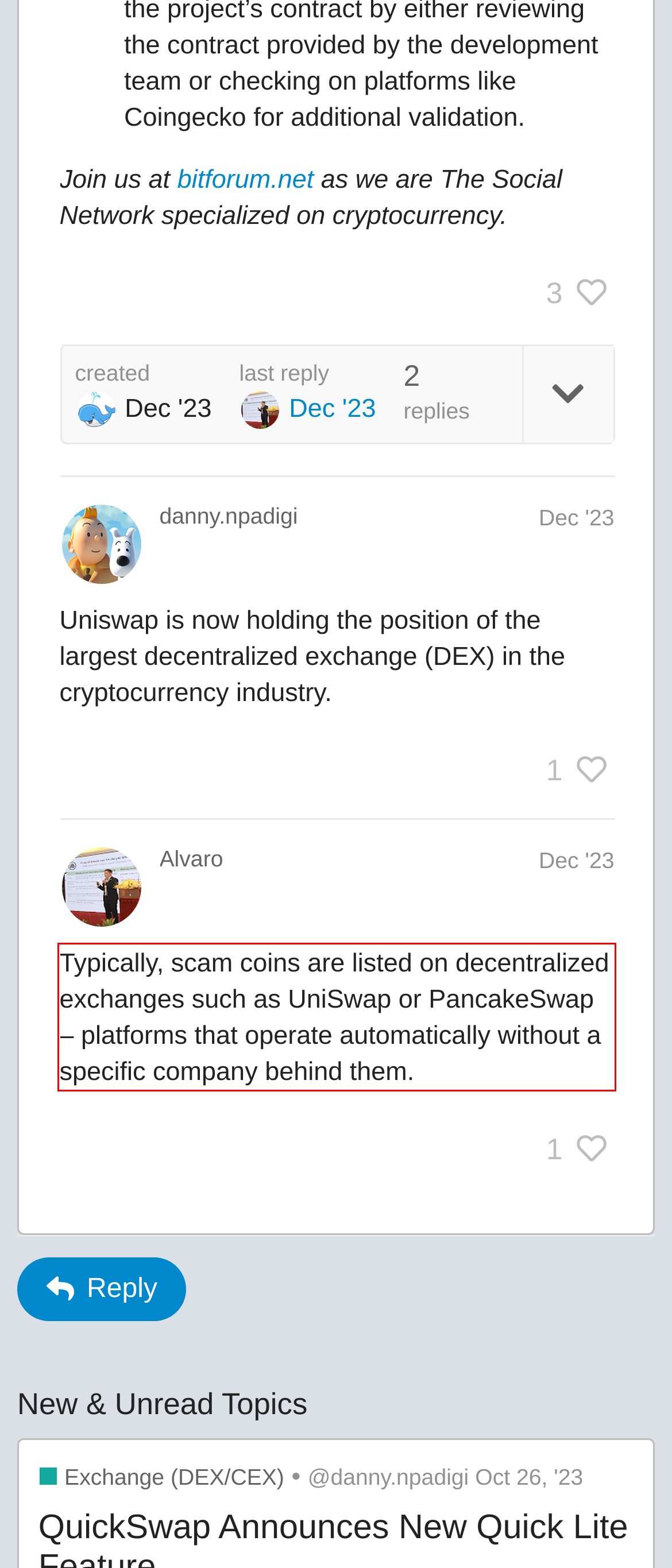You are presented with a webpage screenshot featuring a red bounding box. Perform OCR on the text inside the red bounding box and extract the content.

Typically, scam coins are listed on decentralized exchanges such as UniSwap or PancakeSwap – platforms that operate automatically without a specific company behind them.